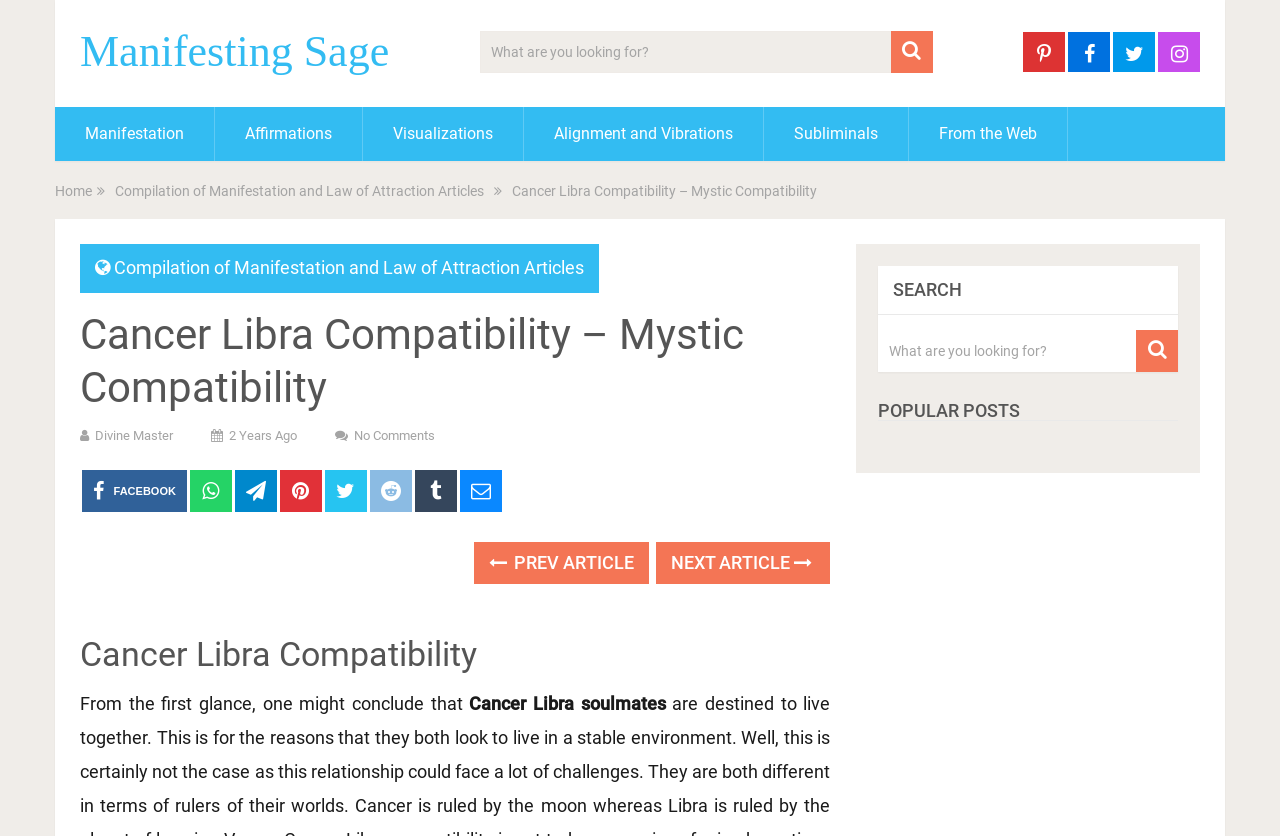Please provide the bounding box coordinates in the format (top-left x, top-left y, bottom-right x, bottom-right y). Remember, all values are floating point numbers between 0 and 1. What is the bounding box coordinate of the region described as: Alignment and Vibrations

[0.409, 0.128, 0.596, 0.193]